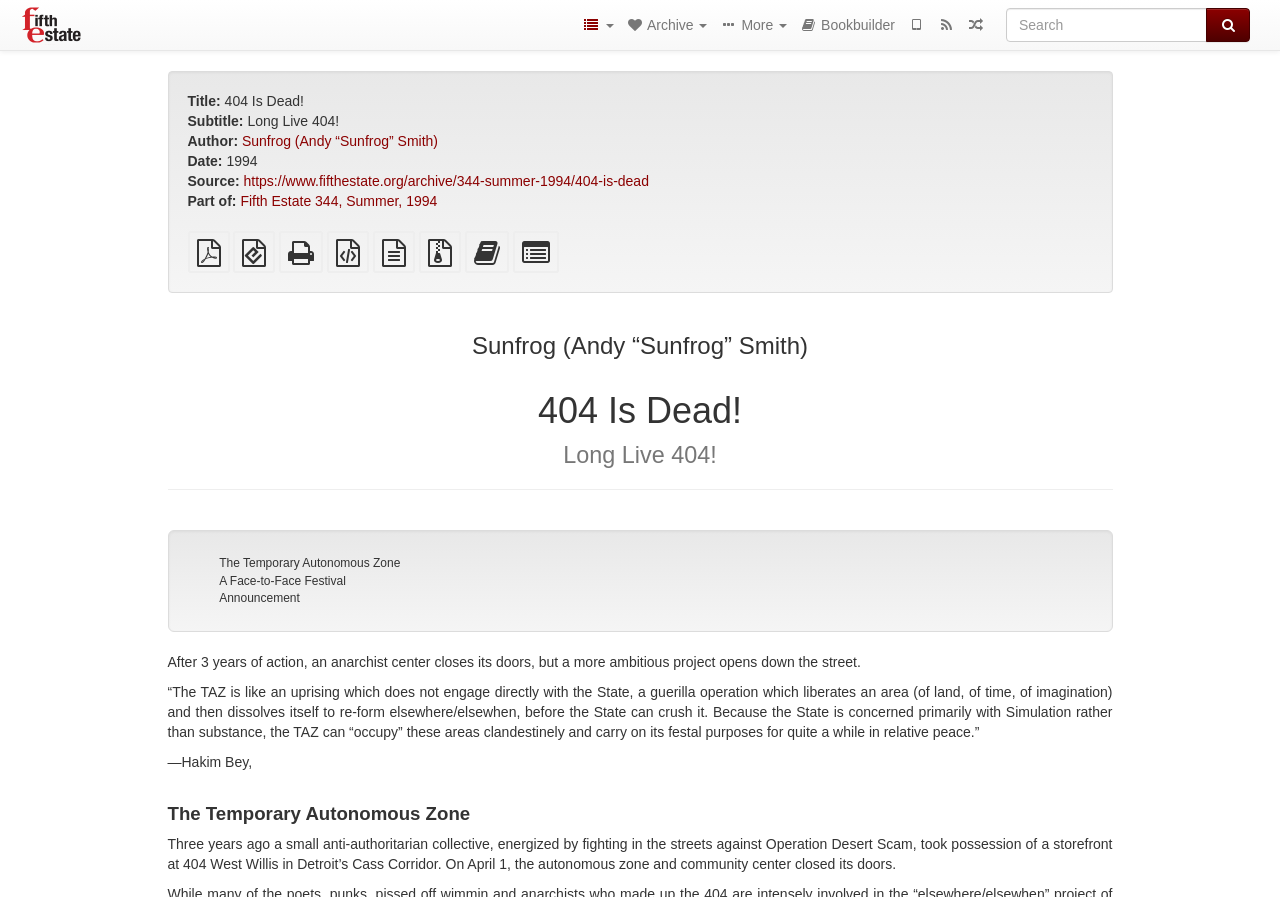Select the bounding box coordinates of the element I need to click to carry out the following instruction: "Search for a keyword".

[0.786, 0.009, 0.943, 0.047]